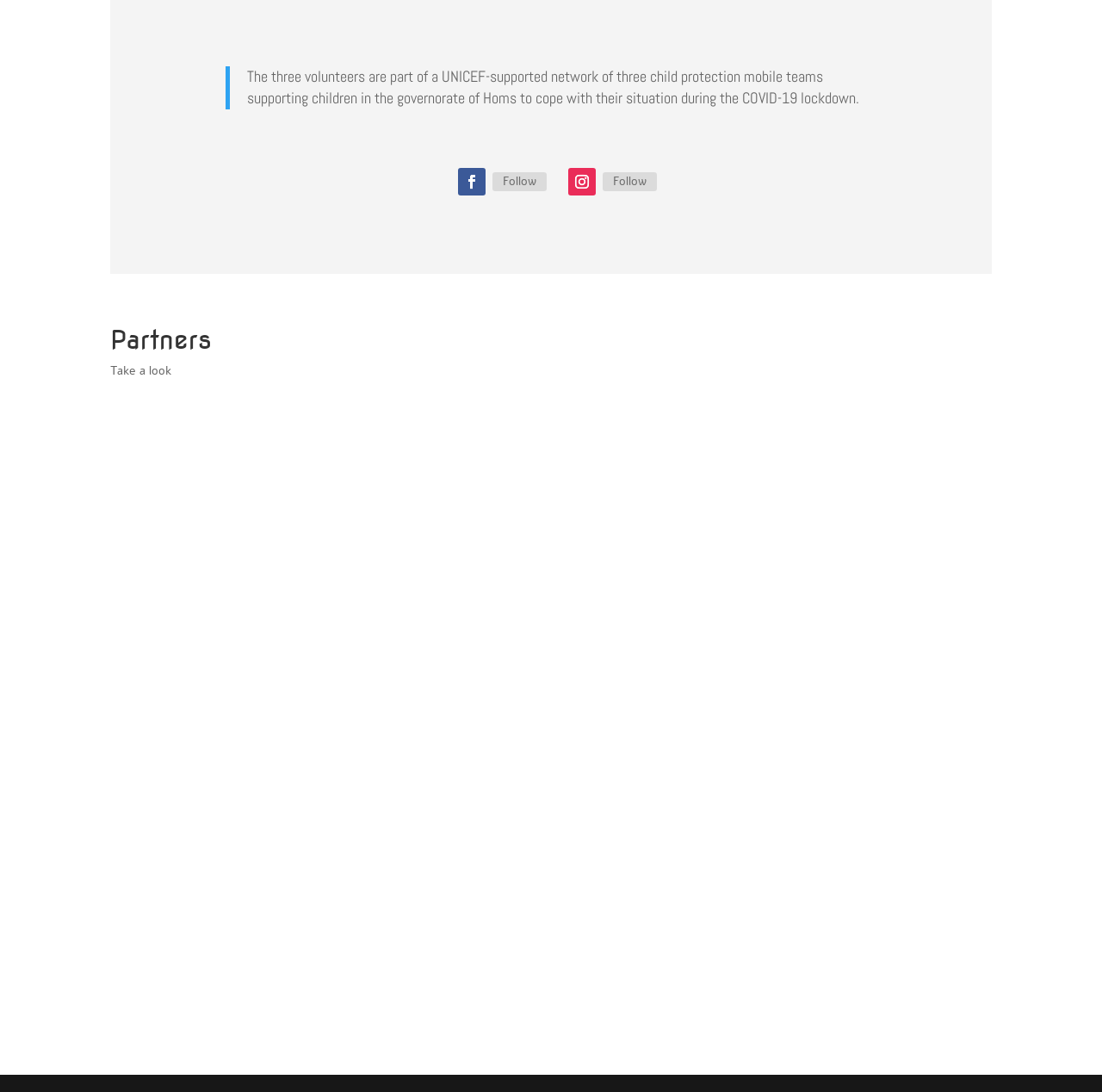Please provide a comprehensive answer to the question based on the screenshot: What is the topic of the text in the blockquote?

The blockquote contains a text that mentions the COVID-19 lockdown, which suggests that the topic of the text is related to the pandemic and its effects.